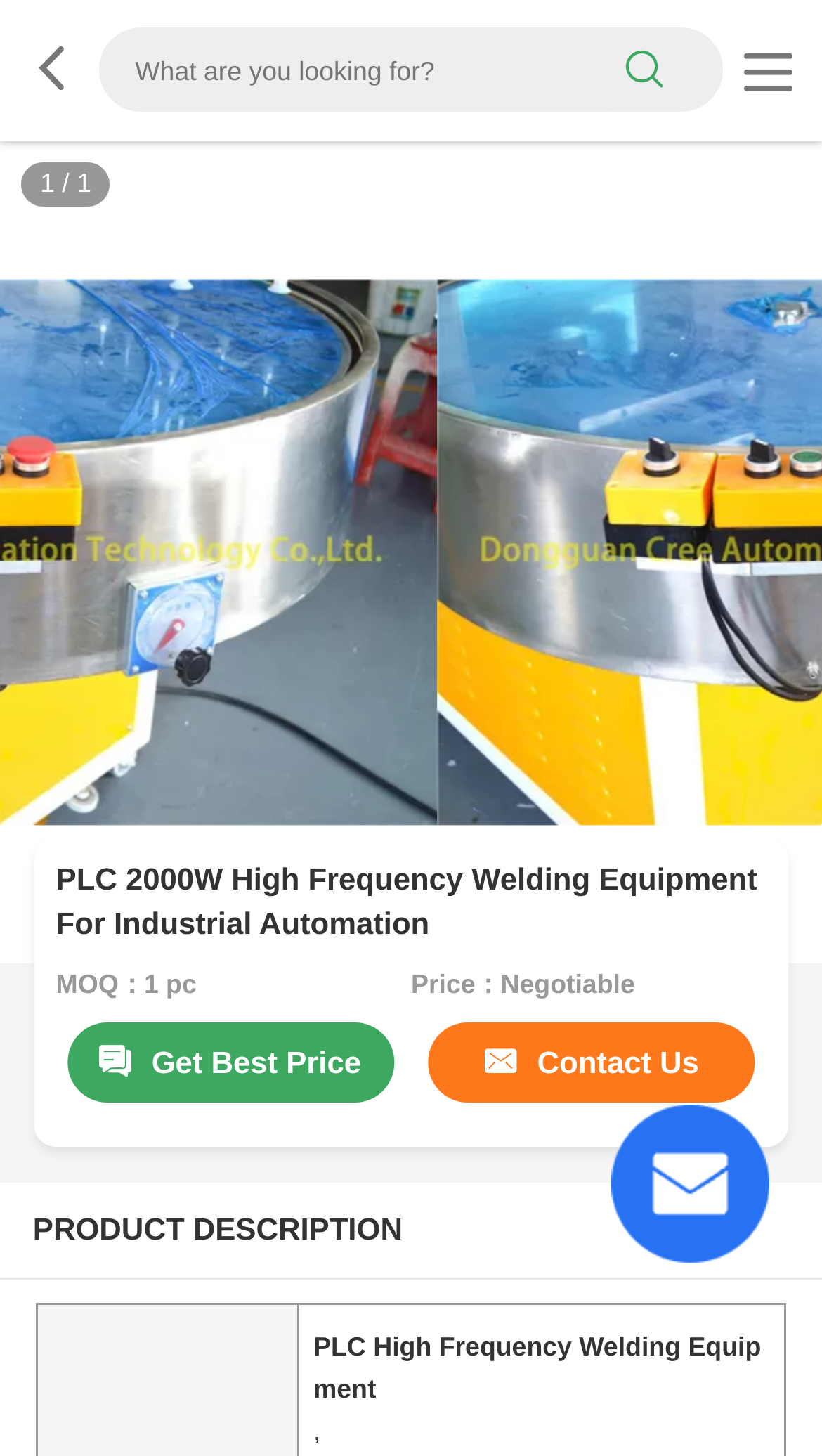Using the provided description About FPFA, find the bounding box coordinates for the UI element. Provide the coordinates in (top-left x, top-left y, bottom-right x, bottom-right y) format, ensuring all values are between 0 and 1.

None